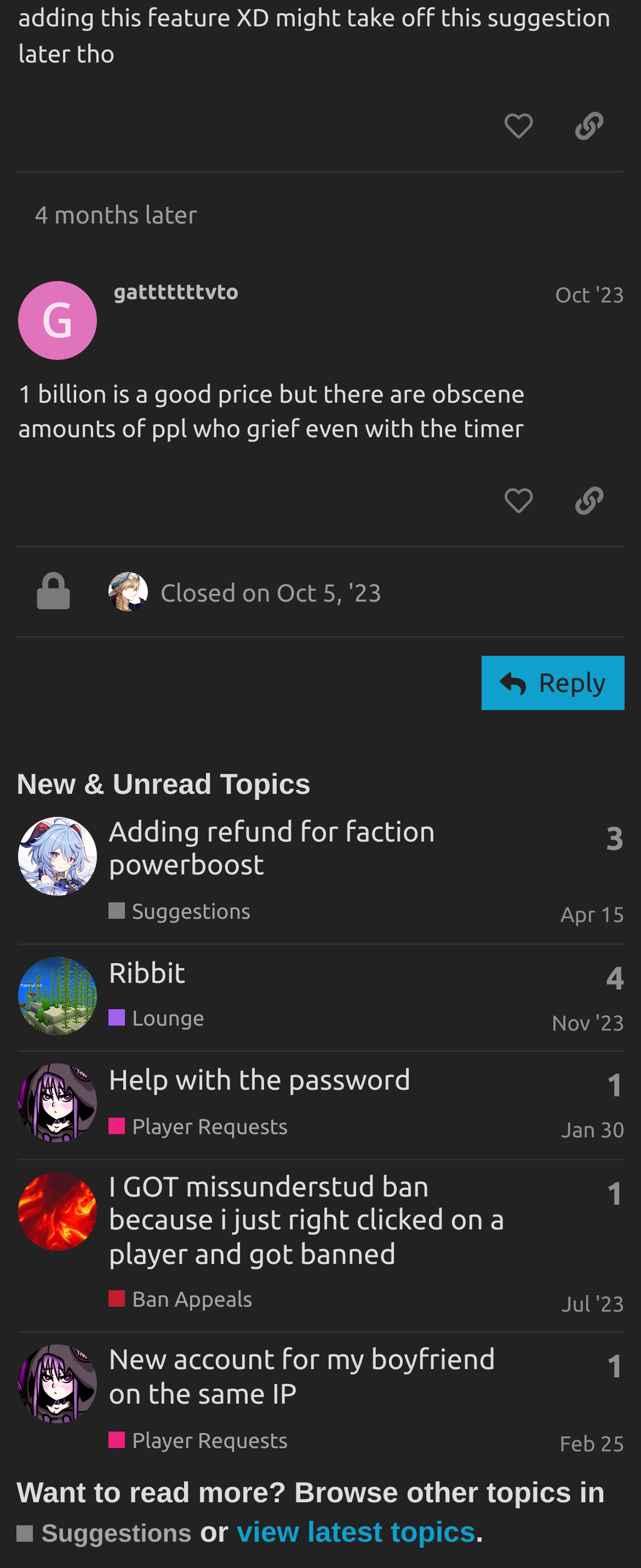Identify the bounding box coordinates necessary to click and complete the given instruction: "Copy a link to this post to clipboard".

[0.864, 0.06, 0.974, 0.1]